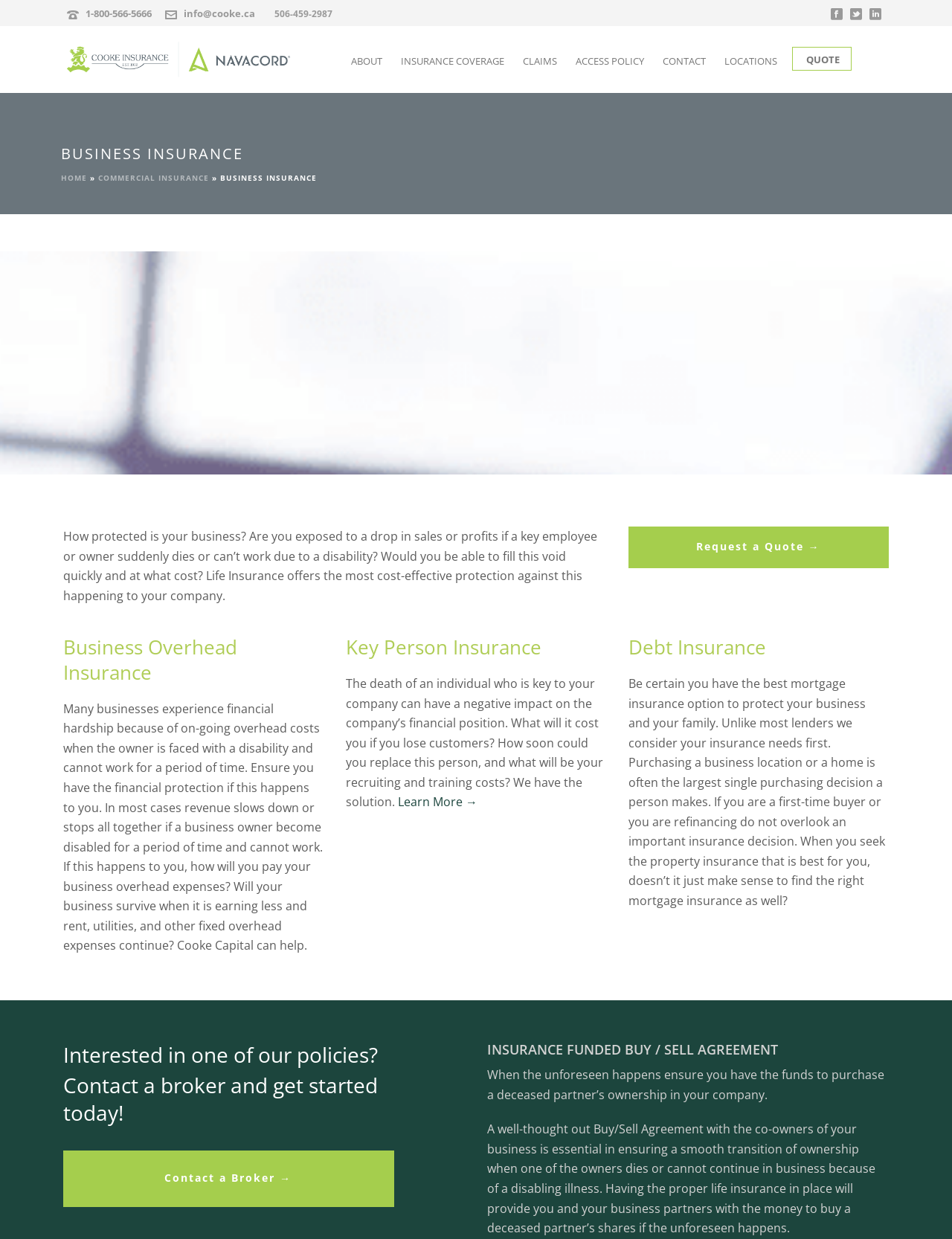What is the purpose of Key Person Insurance?
Give a one-word or short-phrase answer derived from the screenshot.

To protect against financial loss due to key person death